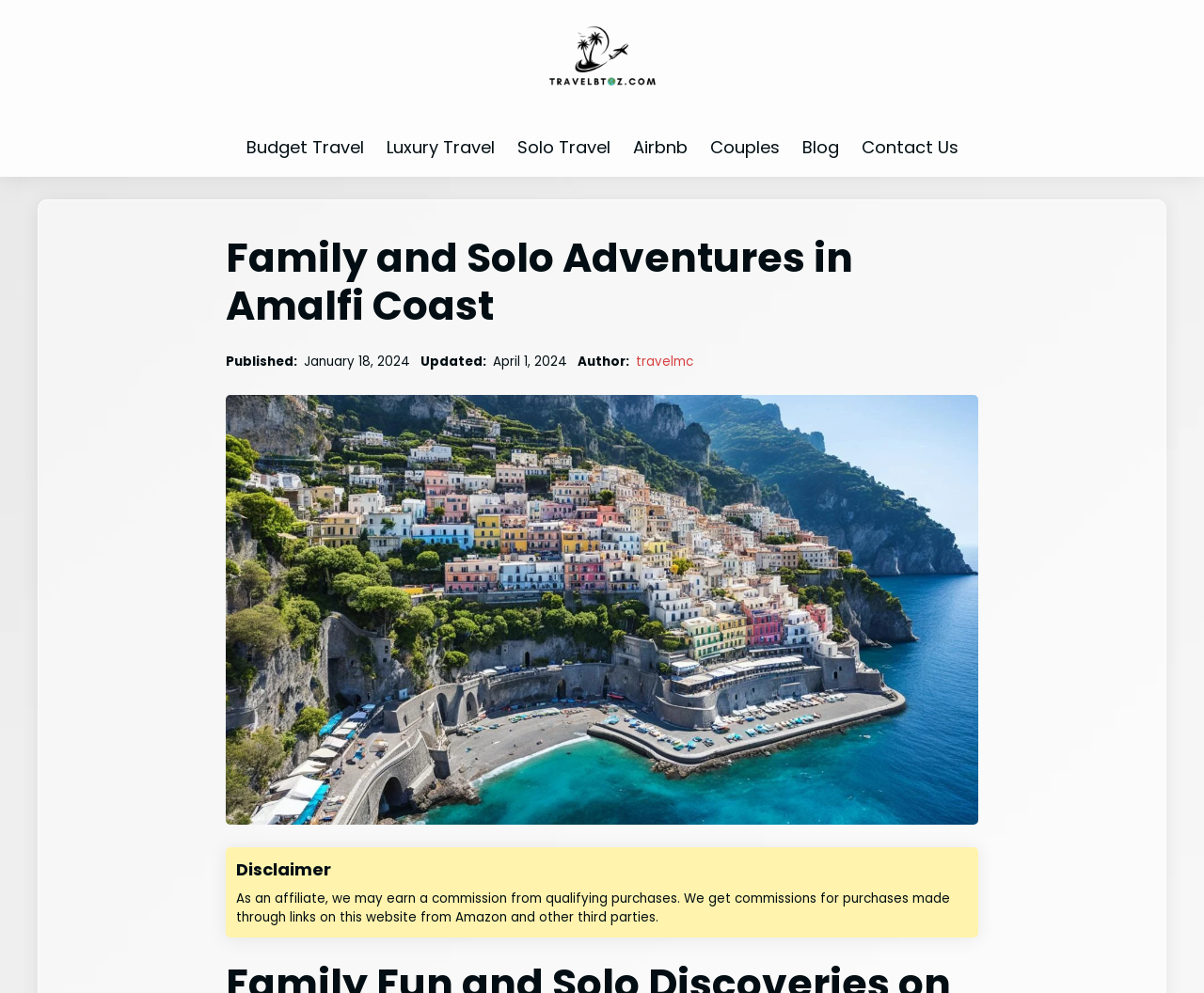What is the main title displayed on this webpage?

Family and Solo Adventures in Amalfi Coast